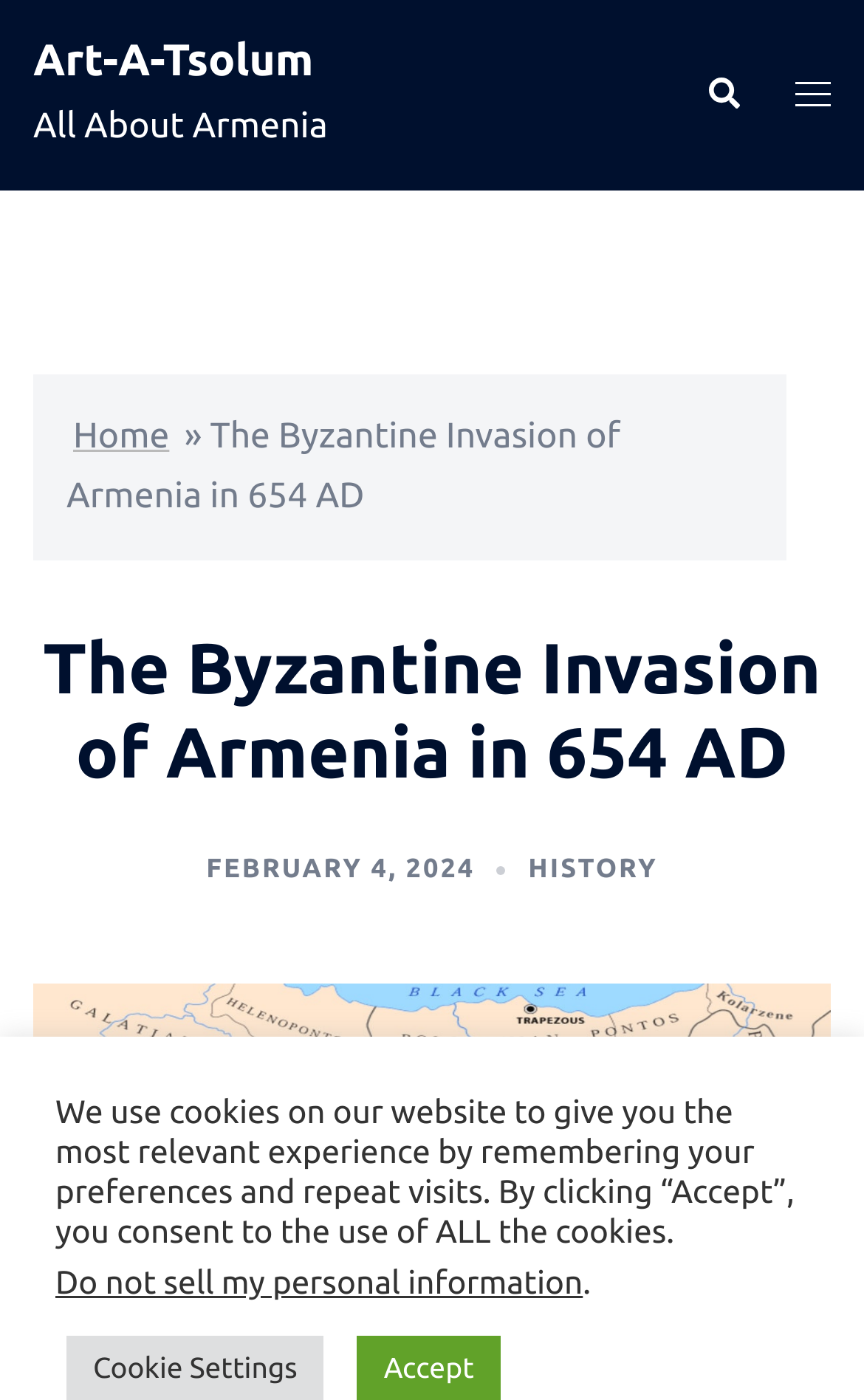What is the purpose of the toggle menu button?
Could you please answer the question thoroughly and with as much detail as possible?

The purpose of the toggle menu button can be inferred from its location and the image associated with it, which suggests that it is used to toggle the menu on and off.